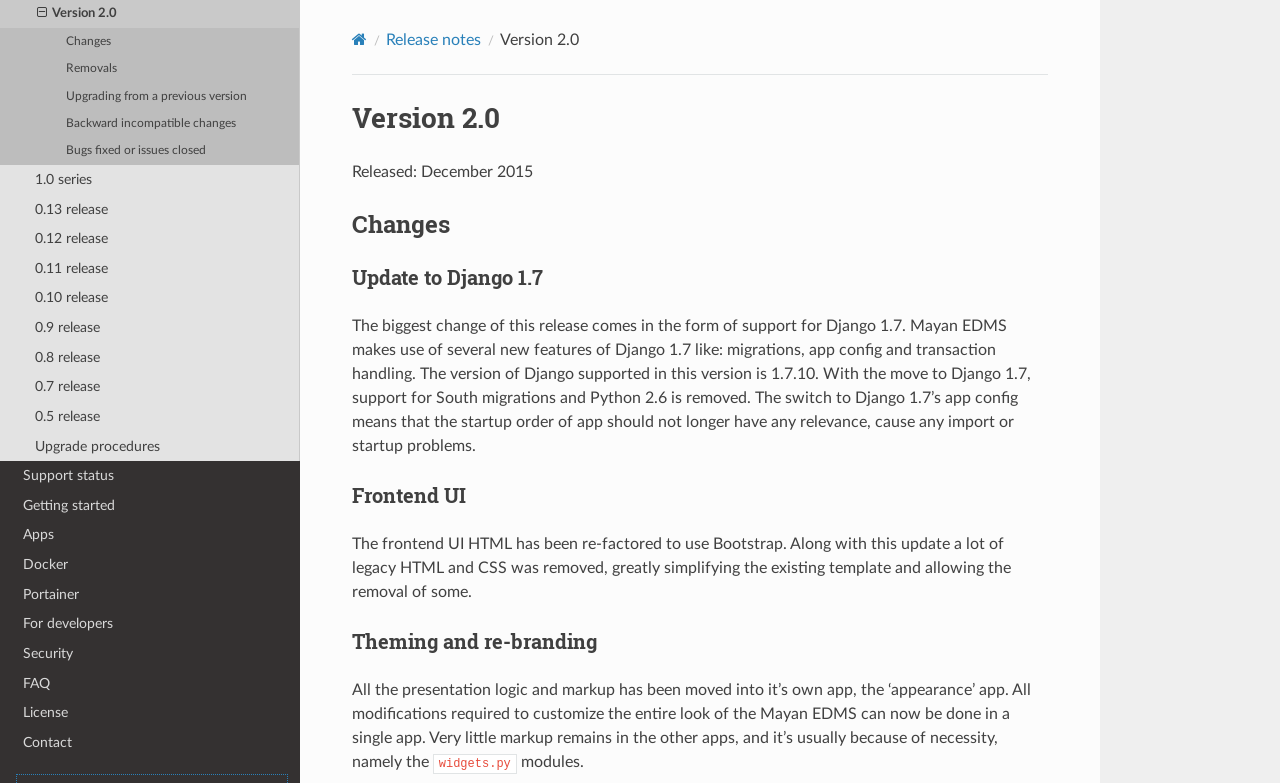Identify the bounding box of the UI element that matches this description: "Backward incompatible changes".

[0.0, 0.141, 0.234, 0.176]